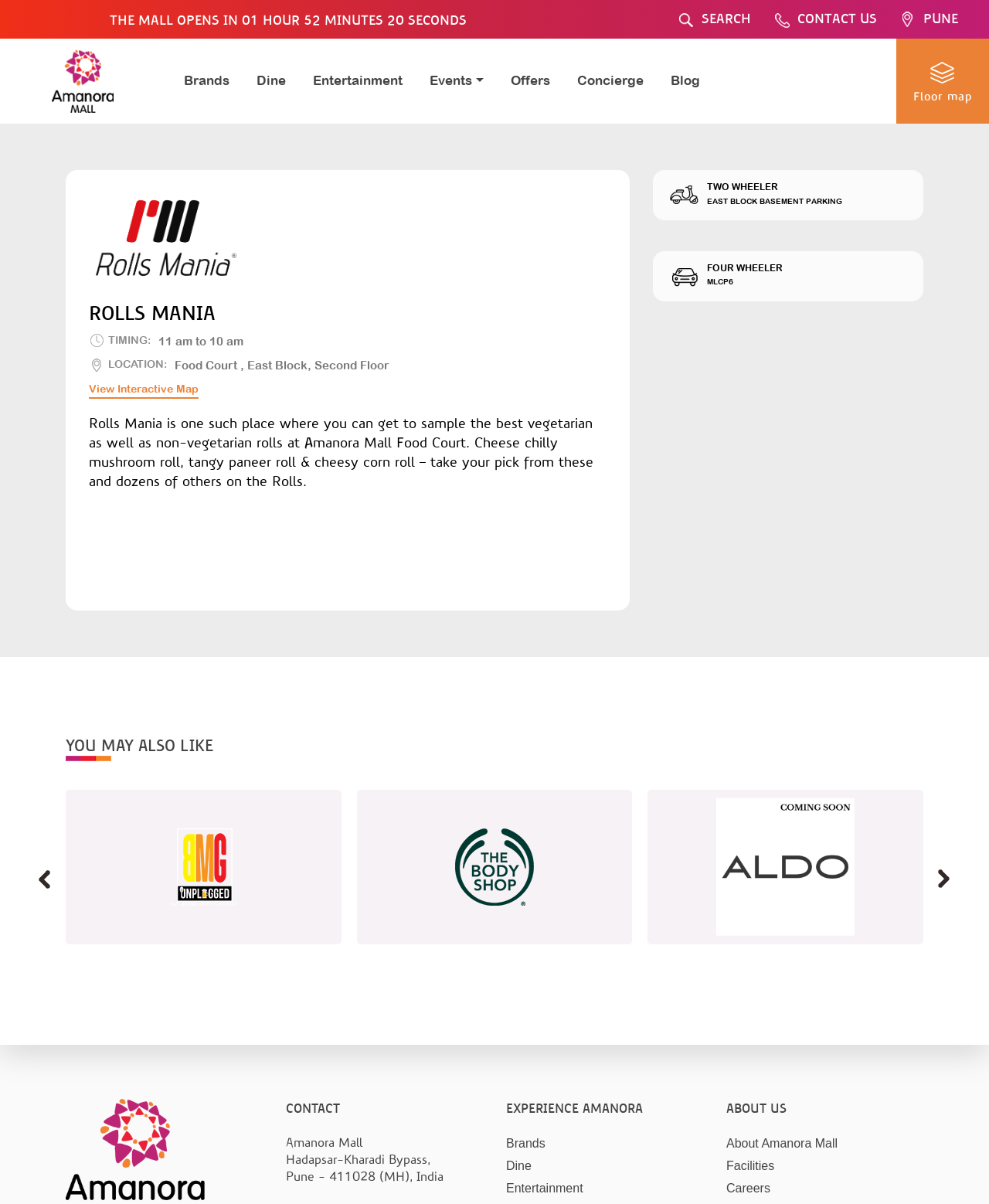Offer a thorough description of the webpage.

The webpage is about Rolls Mania, a restaurant located in Amanora Mall Food Court. At the top, there is a countdown timer displaying the time until the mall opens. Below the timer, there is a search bar and links to "CONTACT US" and "PUNE". On the top-left corner, there is an Amanora logo, which is an image.

The main content of the page is divided into sections. On the left side, there are links to different categories such as "Brands", "Dine", "Entertainment", and more. These links have a dropdown menu.

In the center of the page, there is an image of Rolls Mania, followed by a heading "ROLLS MANIA" and a description of the restaurant. Below the description, there is information about the restaurant's timing and location. There is also a link to view an interactive map.

Further down, there is a paragraph describing the types of rolls available at Rolls Mania. On the right side, there is information about parking, including two-wheeler and four-wheeler parking locations.

Below the parking information, there is a section titled "YOU MAY ALSO LIKE" with images of other brands, including BMG Unplugged, The Body Shop, and ALDO.

At the bottom of the page, there are three sections: "CONTACT" with the mall's address, "EXPERIENCE AMANORA" with links to different categories, and "ABOUT US" with links to information about the mall, its facilities, and careers.